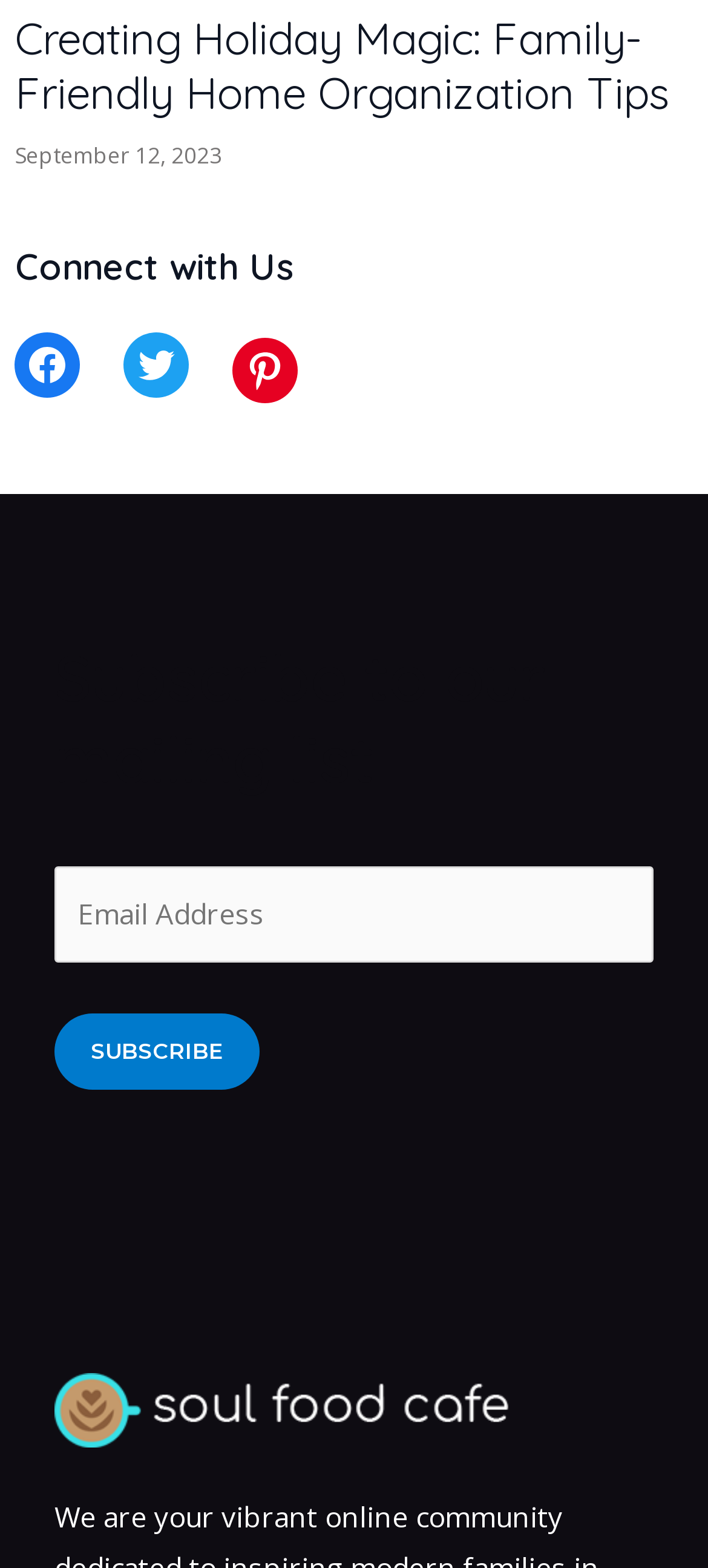Answer the following inquiry with a single word or phrase:
What is the date of the article?

September 12, 2023